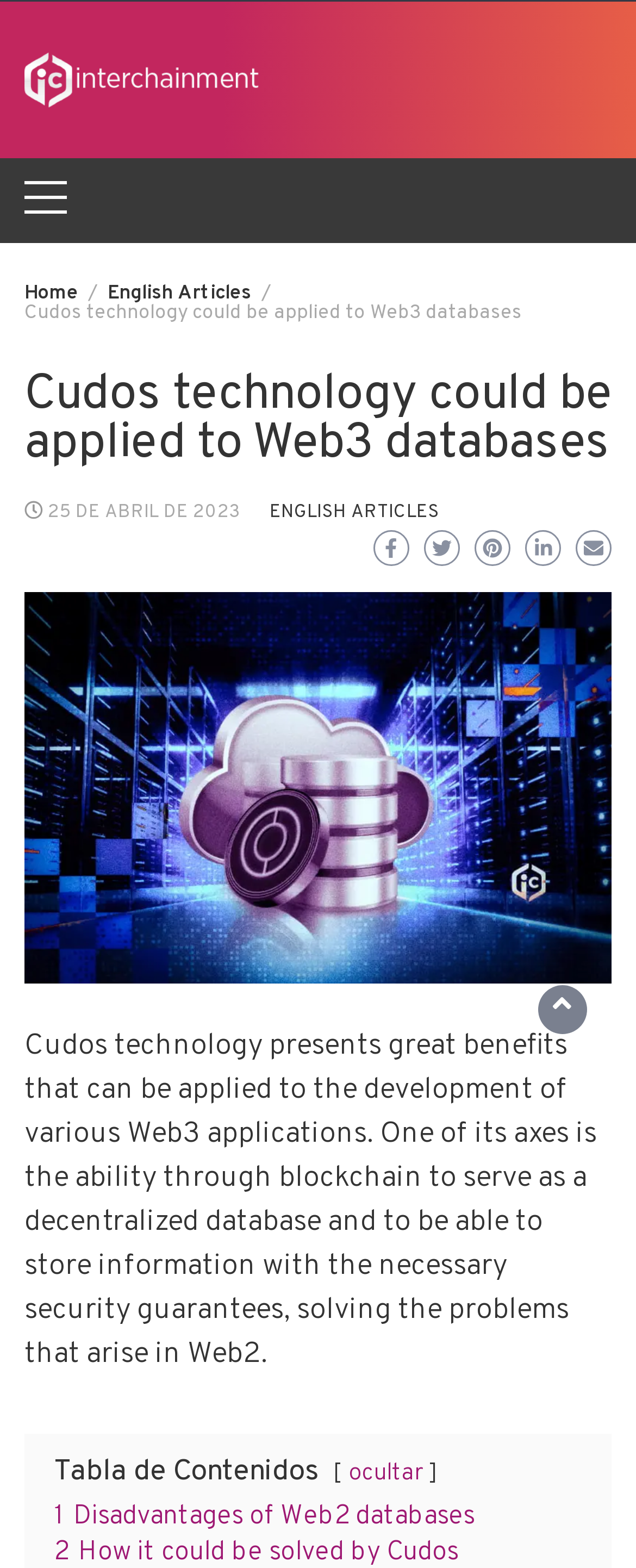What is the main topic of the webpage?
Please provide an in-depth and detailed response to the question.

Based on the webpage content, the main topic is about Cudos technology and its application to Web3 databases, which is evident from the heading 'Cudos technology could be applied to Web3 databases' and the subsequent text describing its benefits.